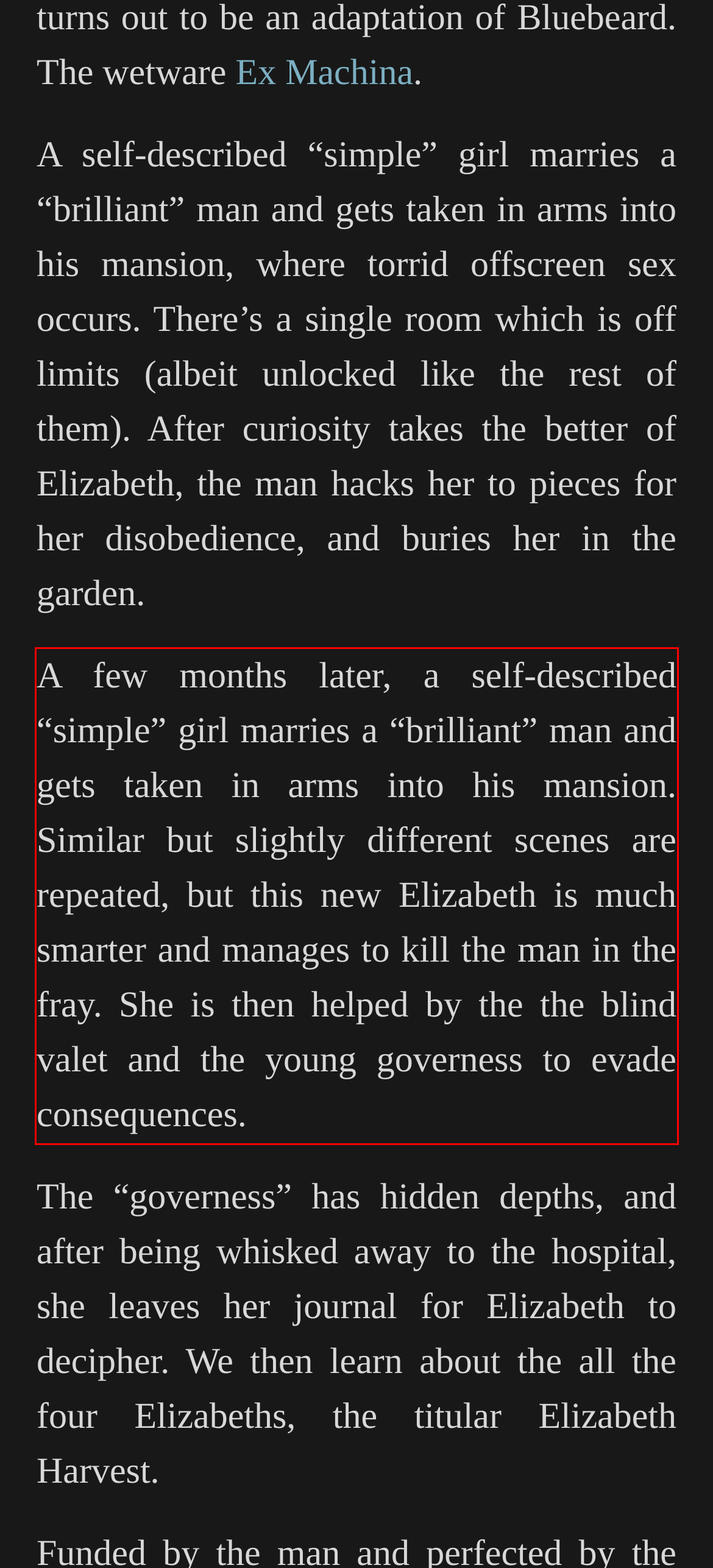Please analyze the screenshot of a webpage and extract the text content within the red bounding box using OCR.

A few months later, a self-described “simple” girl marries a “brilliant” man and gets taken in arms into his mansion. Similar but slightly different scenes are repeated, but this new Elizabeth is much smarter and manages to kill the man in the fray. She is then helped by the the blind valet and the young governess to evade consequences.